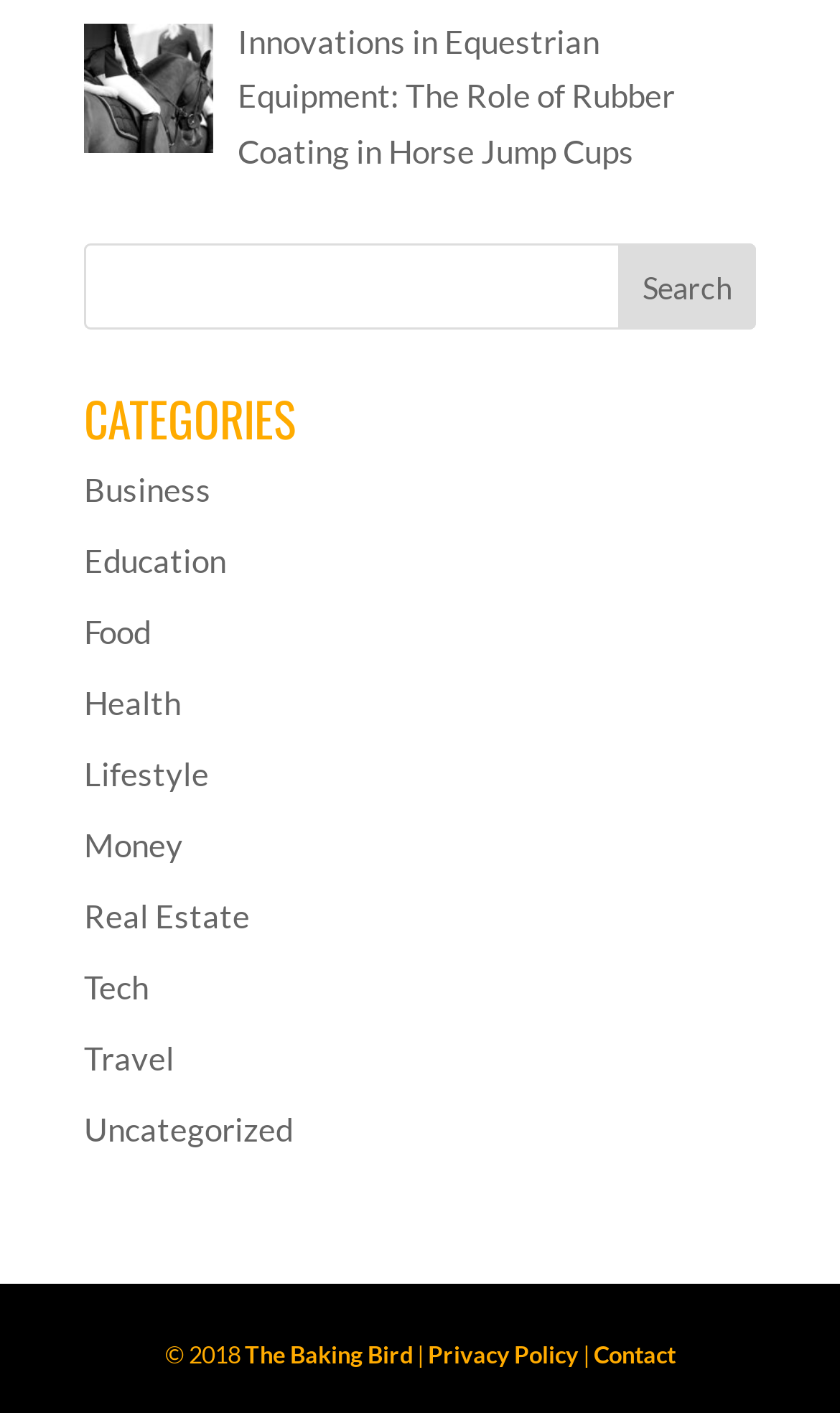What is the name of the website?
Provide an in-depth and detailed answer to the question.

I found the website name at the bottom of the webpage, which is 'The Baking Bird'.